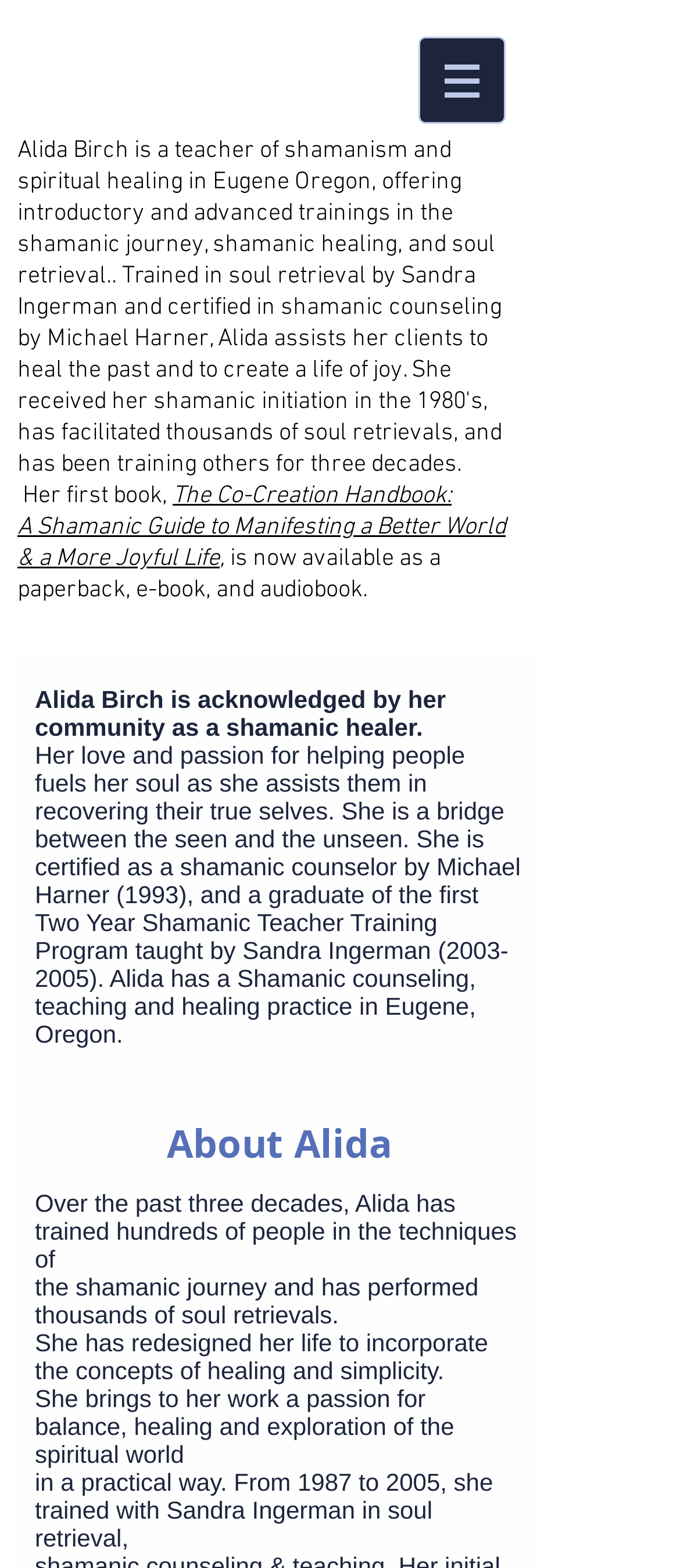What has Alida Birch trained hundreds of people in?
Refer to the screenshot and deliver a thorough answer to the question presented.

The webpage mentions that over the past three decades, Alida has trained hundreds of people in the techniques of the shamanic journey and has performed thousands of soul retrievals.